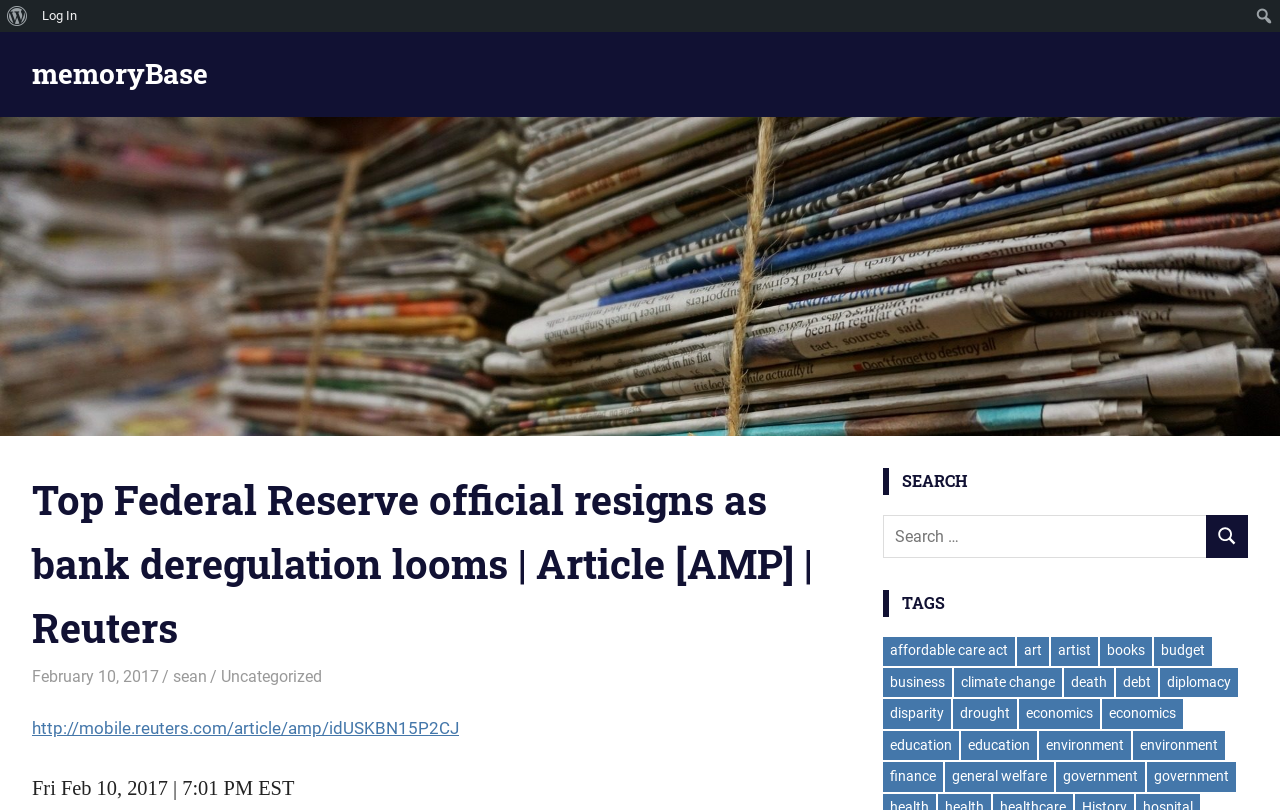What is the author of the article?
Look at the image and respond with a one-word or short phrase answer.

sean